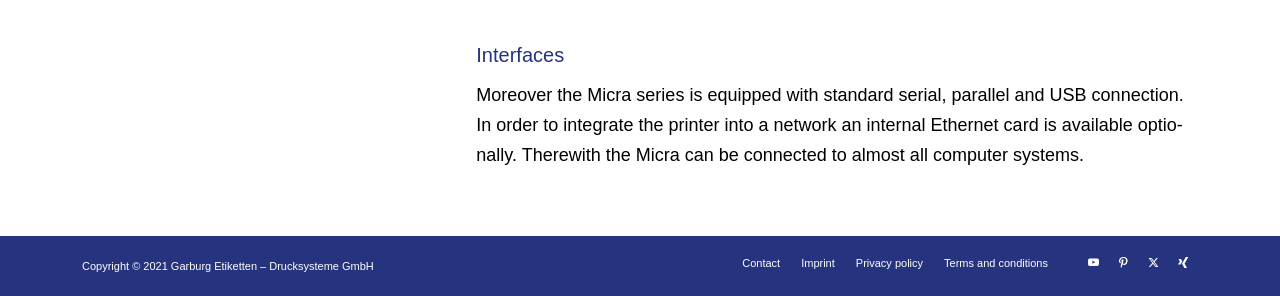Kindly determine the bounding box coordinates for the area that needs to be clicked to execute this instruction: "View imprint".

[0.626, 0.867, 0.652, 0.908]